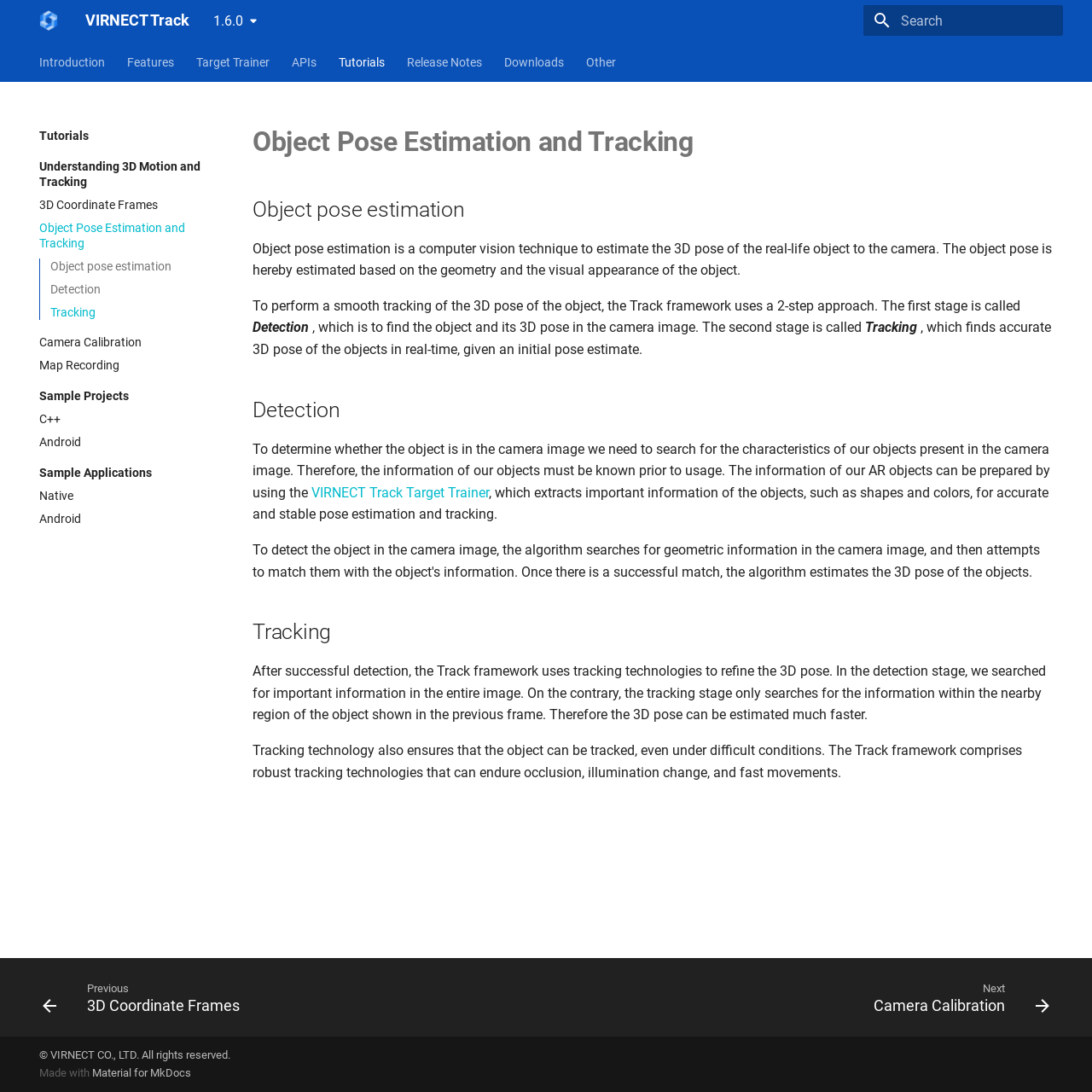Find the bounding box coordinates of the clickable region needed to perform the following instruction: "Select a version from the dropdown". The coordinates should be provided as four float numbers between 0 and 1, i.e., [left, top, right, bottom].

[0.195, 0.012, 0.235, 0.027]